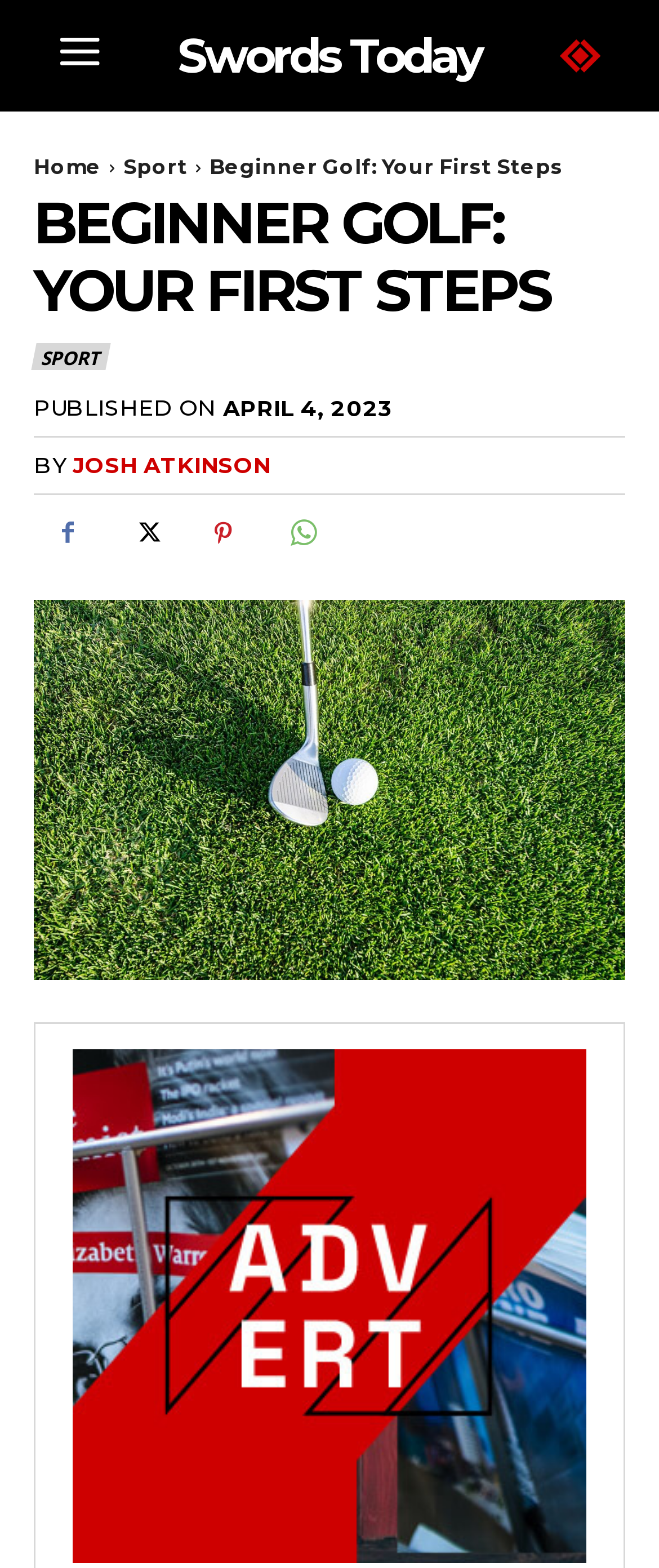Can you specify the bounding box coordinates for the region that should be clicked to fulfill this instruction: "click the Swords Today link".

[0.201, 0.019, 0.799, 0.052]